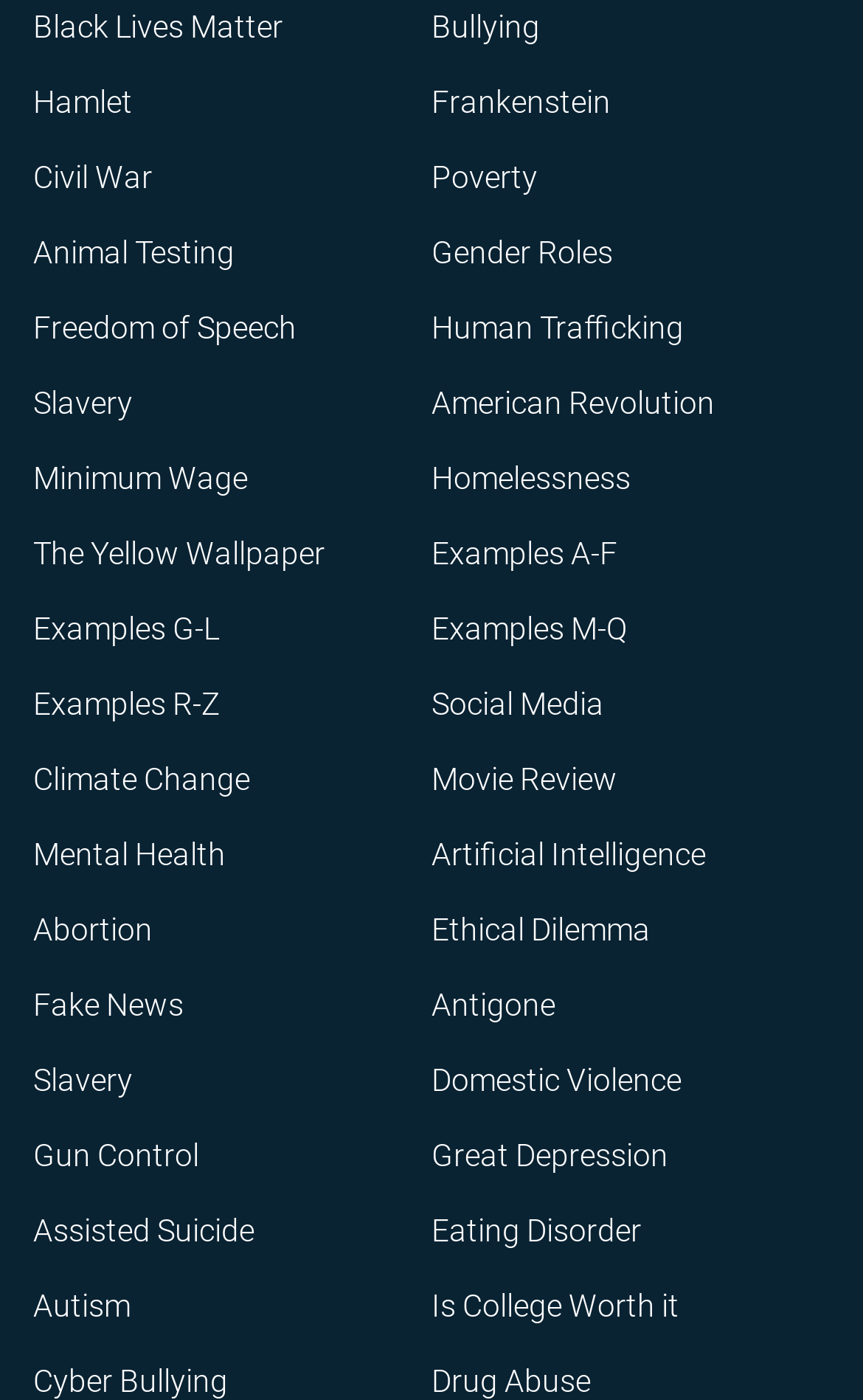Find the bounding box coordinates of the area that needs to be clicked in order to achieve the following instruction: "Discover the topic of Artificial Intelligence". The coordinates should be specified as four float numbers between 0 and 1, i.e., [left, top, right, bottom].

[0.5, 0.597, 0.818, 0.623]